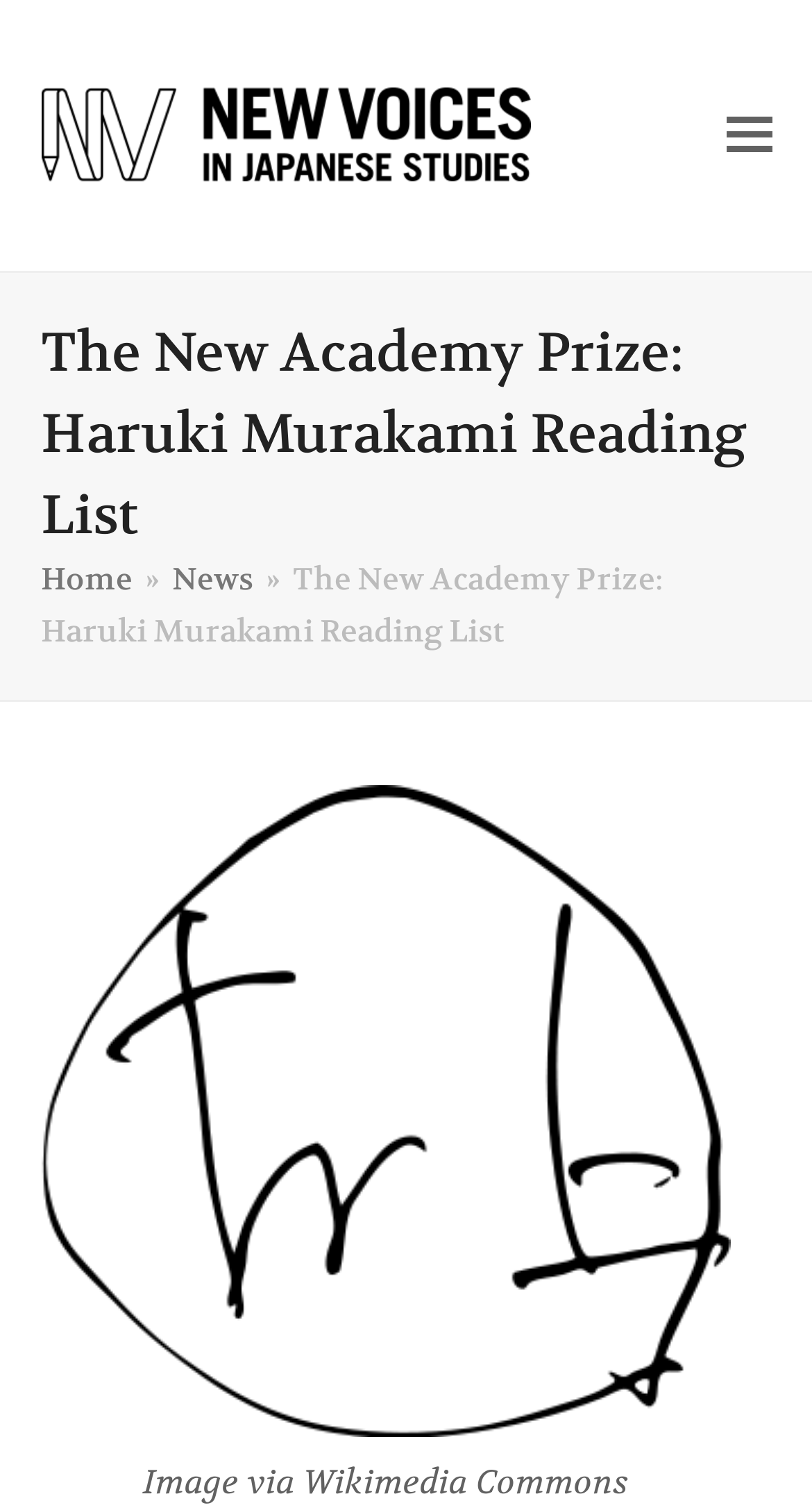Elaborate on the webpage's design and content in a detailed caption.

The webpage is about the New Academy Prize, specifically focusing on Haruki Murakami's reading list and new voices in Japanese studies. At the top-left corner, there is a logo or icon with the text "New Voices in Japanese Studies" next to it. 

On the top-right corner, there is a button to toggle the mobile menu. Below the logo, there is a large heading that reads "The New Academy Prize: Haruki Murakami Reading List". Underneath the heading, there is a navigation menu that indicates the user's current location, with links to "Home" and "News" and a breadcrumb trail showing the current page's title.

The main content of the page is dominated by a large figure that takes up most of the page's width and height, with a caption at the bottom that reads "Image via Wikimedia Commons".